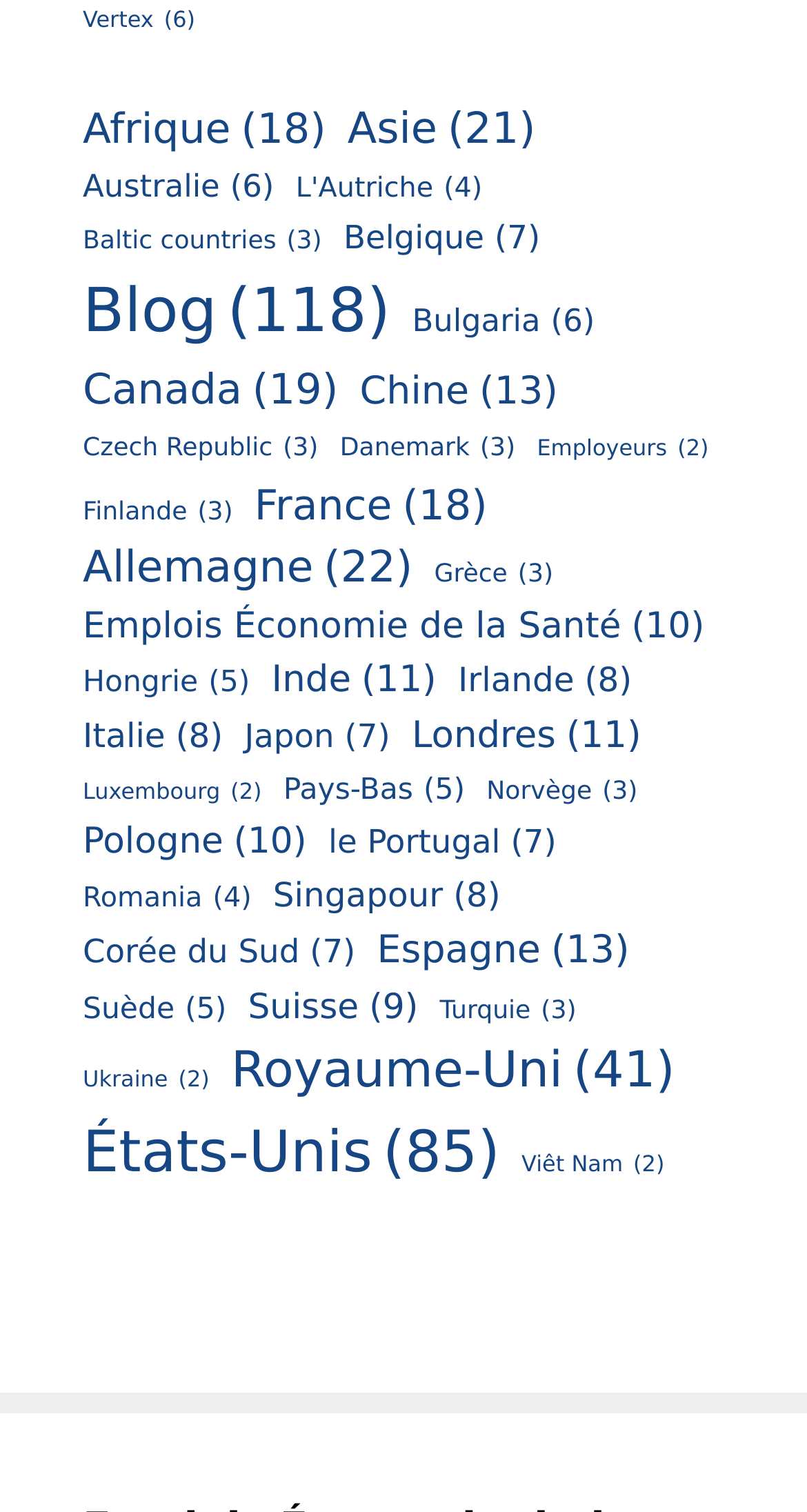What is the location of the link 'London'?
Answer the question with a detailed and thorough explanation.

I analyzed the bounding box coordinates of the link 'London (11 éléments)' and found that its x1 coordinate is 0.51, which is relatively large compared to other links. Therefore, it is located at the middle-right of the webpage.